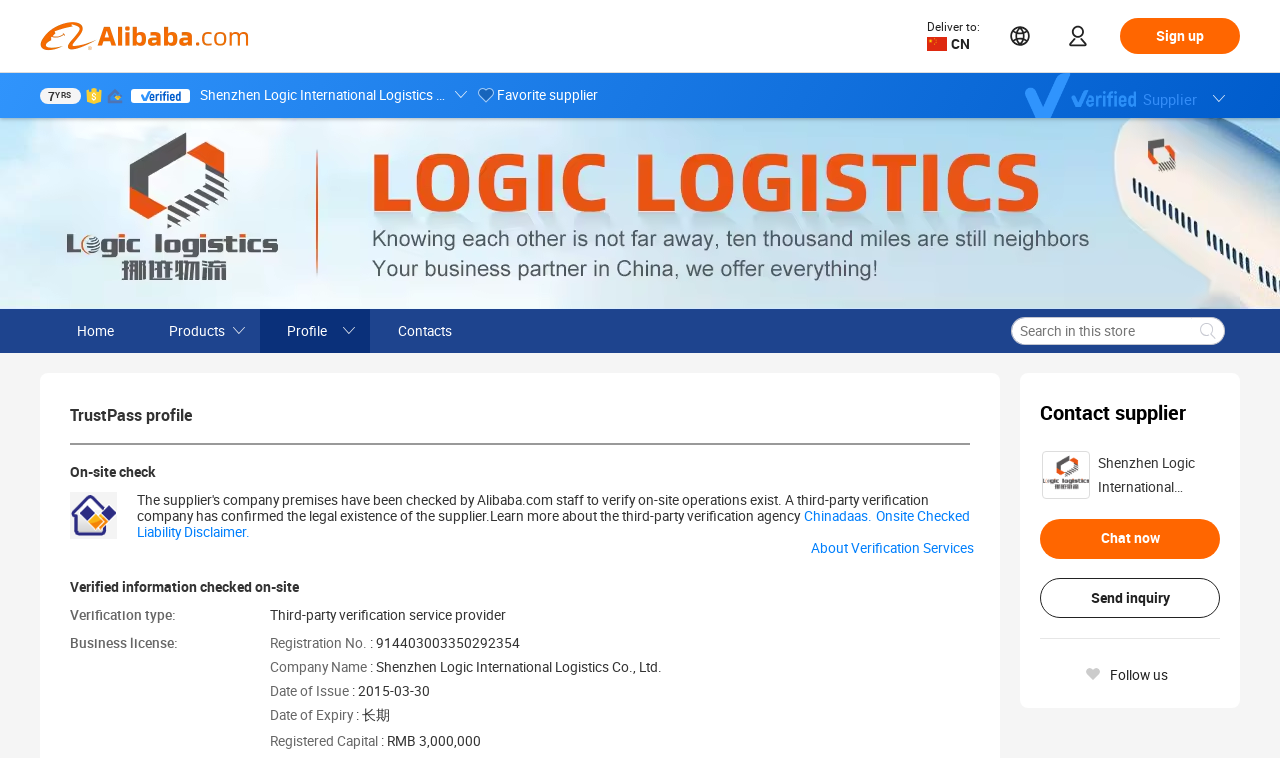Answer the following query with a single word or phrase:
What is the registration number of the company?

914403003350292354